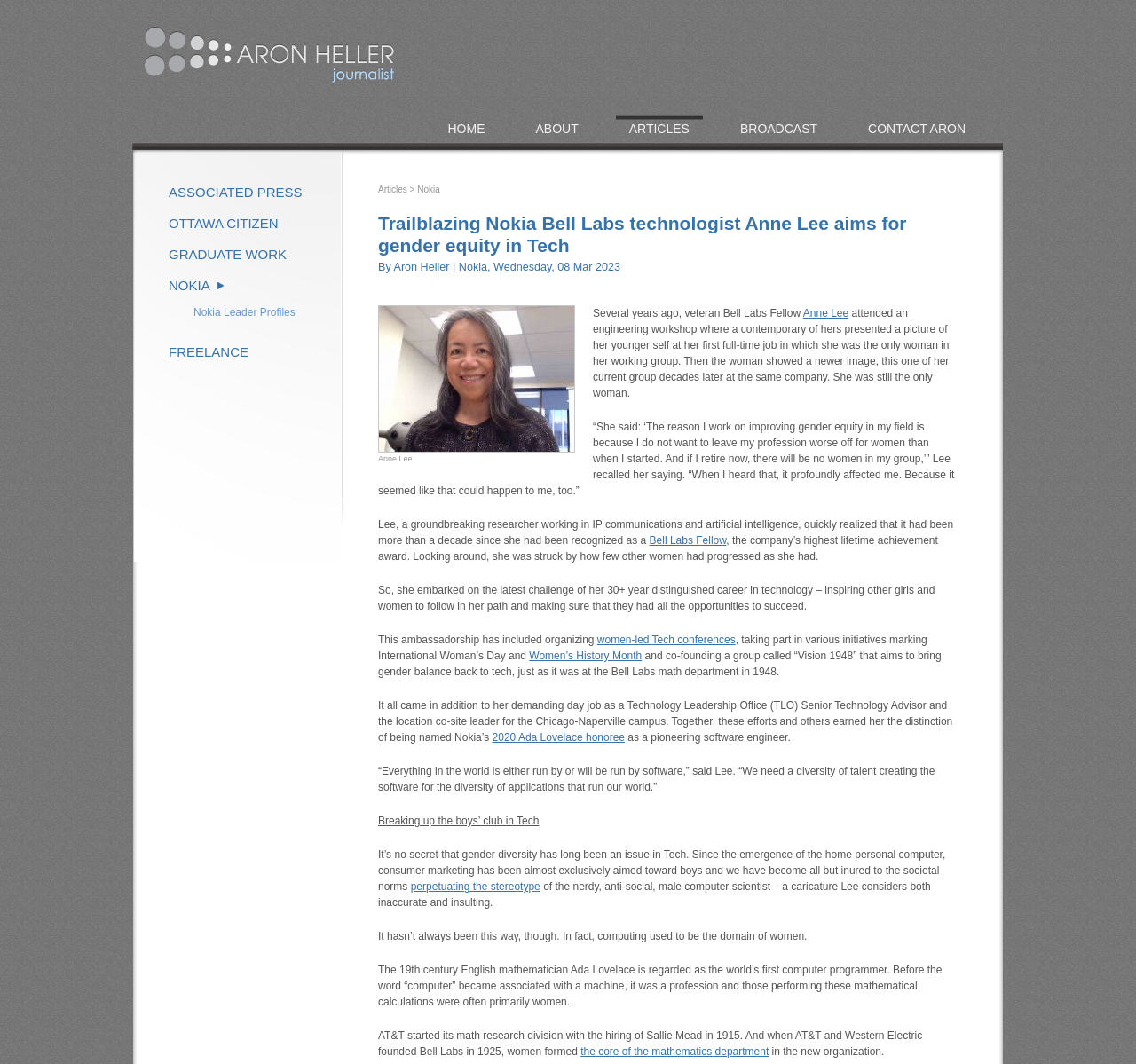Who is the author of this article?
Could you give a comprehensive explanation in response to this question?

The author of this article is Aron Heller, which can be inferred from the heading 'Trailblazing Nokia Bell Labs technologist Anne Lee aims for gender equity in Tech By Aron Heller | Nokia, Wednesday, 08 Mar 2023'.